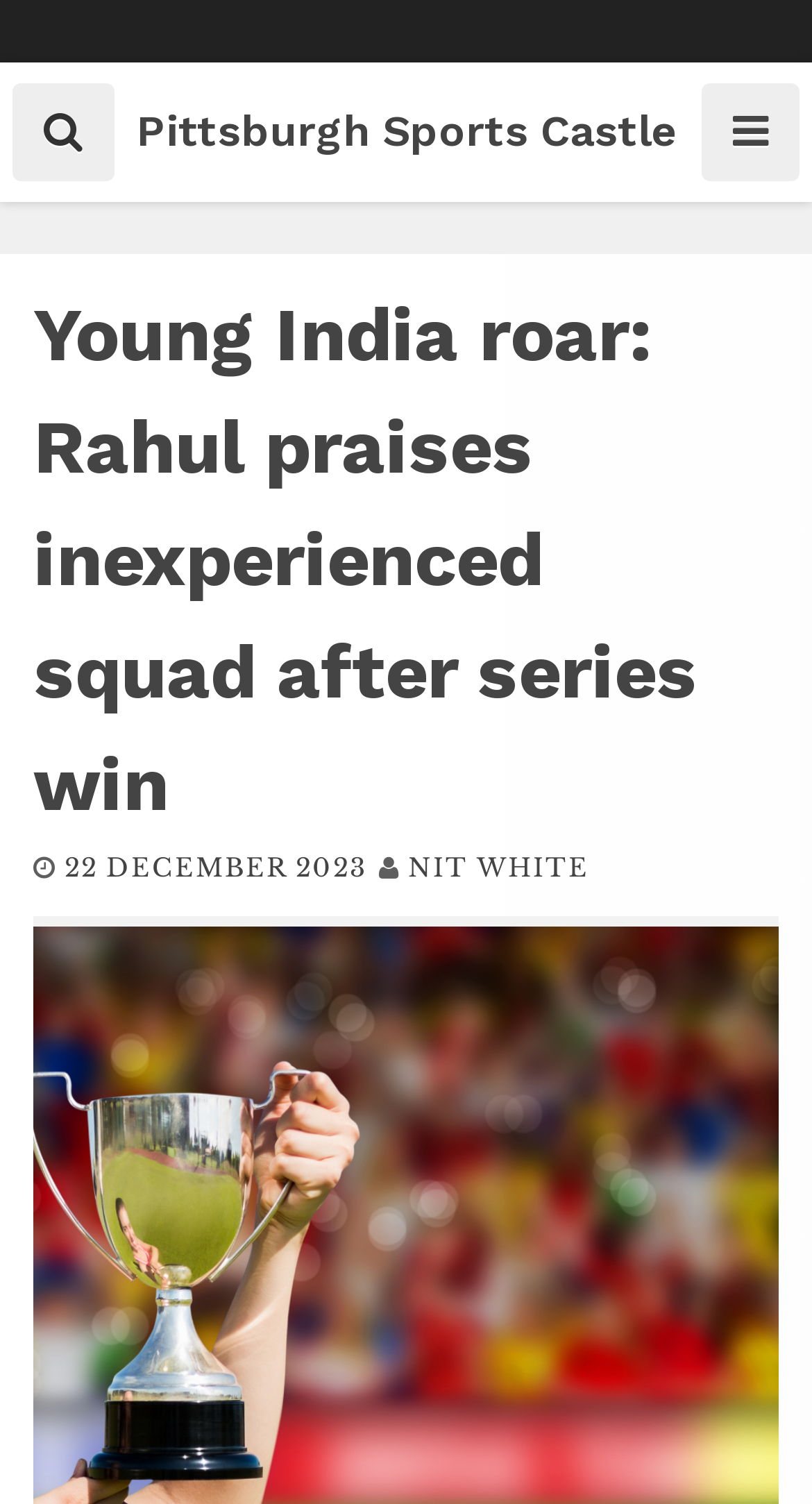What is the topic of the article?
By examining the image, provide a one-word or phrase answer.

sports